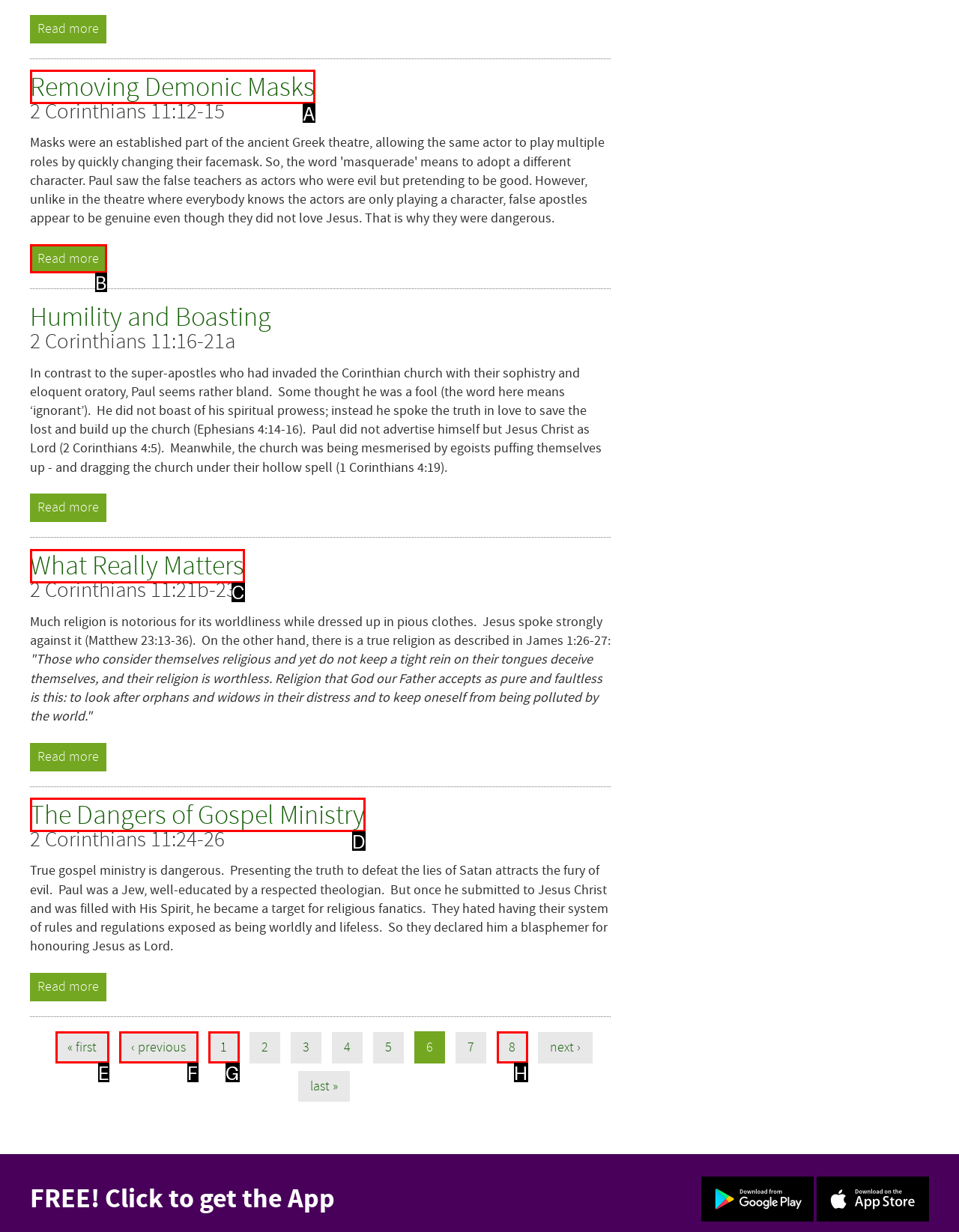Identify the HTML element that best fits the description: The Dangers of Gospel Ministry. Respond with the letter of the corresponding element.

D